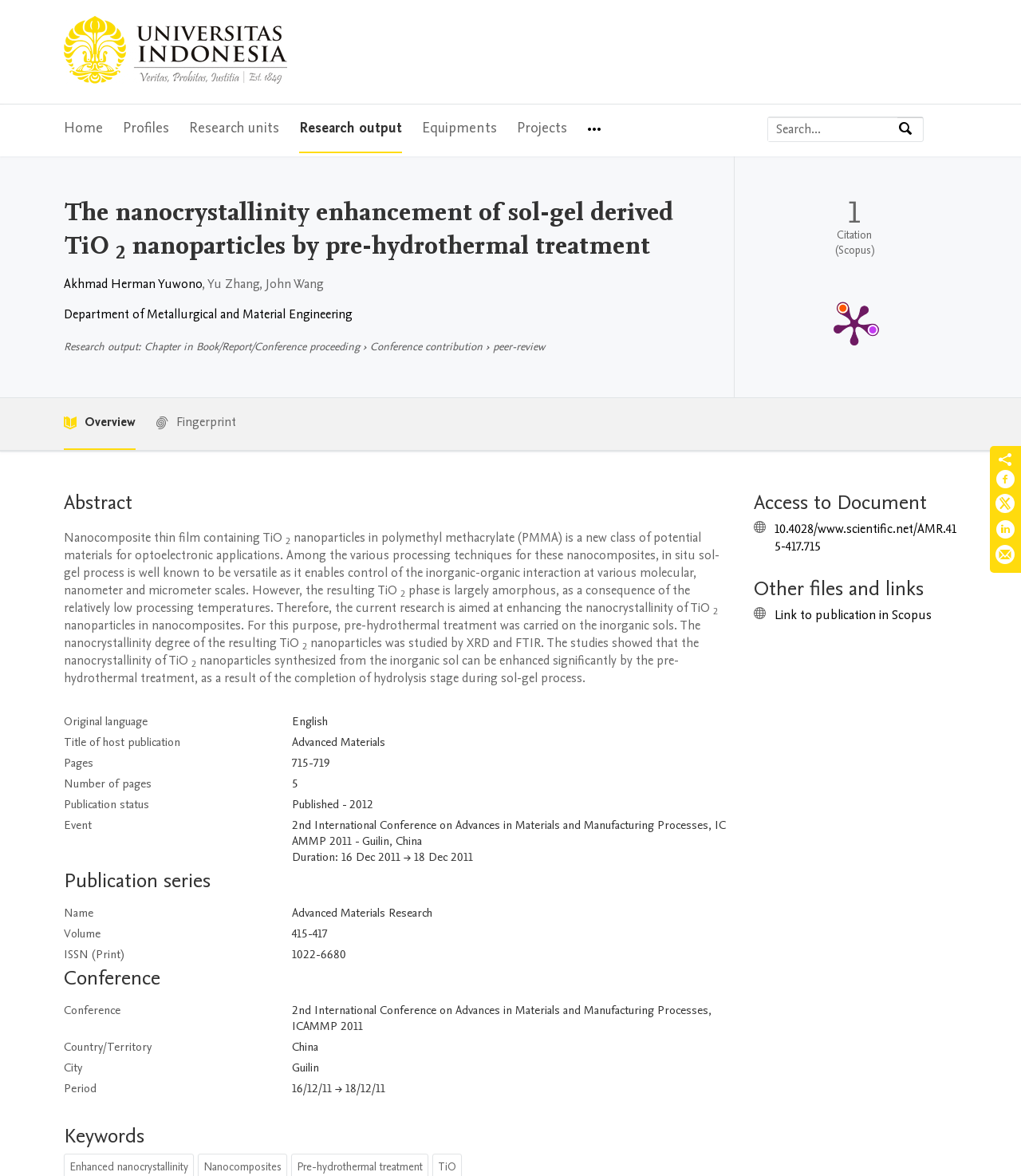Use a single word or phrase to answer the question:
What is the affiliation of the author Akhmad Herman Yuwono?

Department of Metallurgical and Material Engineering